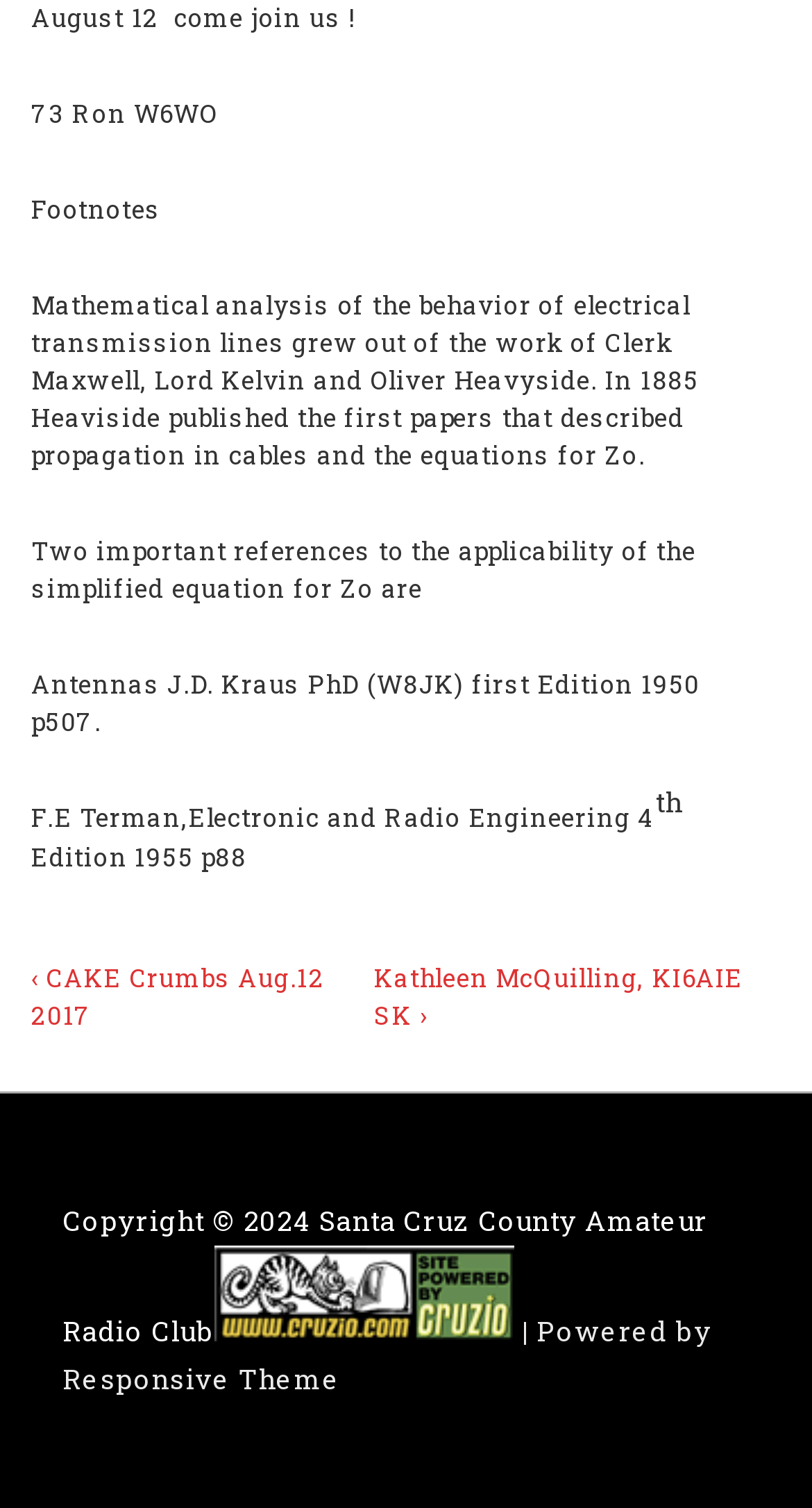Predict the bounding box coordinates of the UI element that matches this description: "Responsive Theme". The coordinates should be in the format [left, top, right, bottom] with each value between 0 and 1.

[0.077, 0.902, 0.42, 0.927]